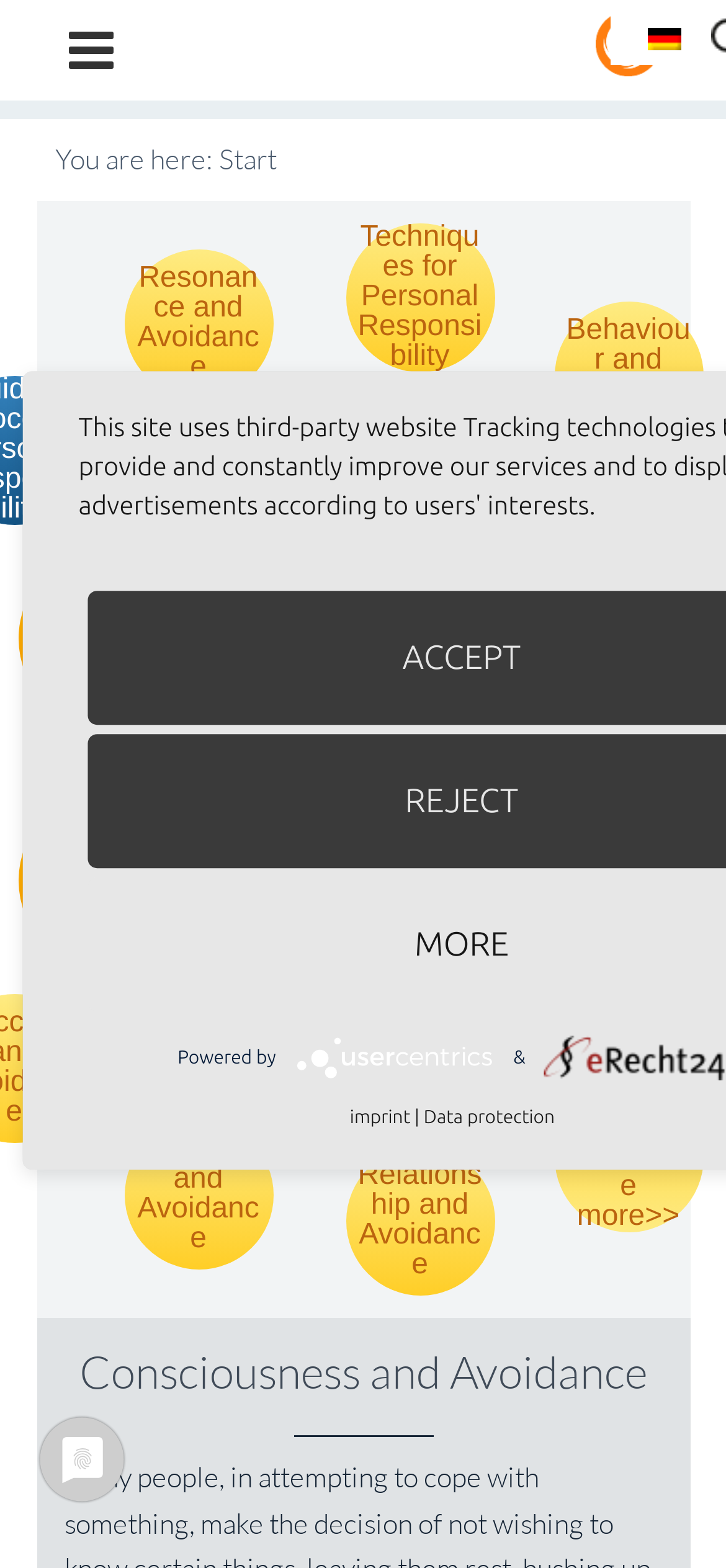Please identify the bounding box coordinates of the clickable element to fulfill the following instruction: "Visit the page about Consciousness and Avoidance". The coordinates should be four float numbers between 0 and 1, i.e., [left, top, right, bottom].

[0.763, 0.672, 0.968, 0.786]